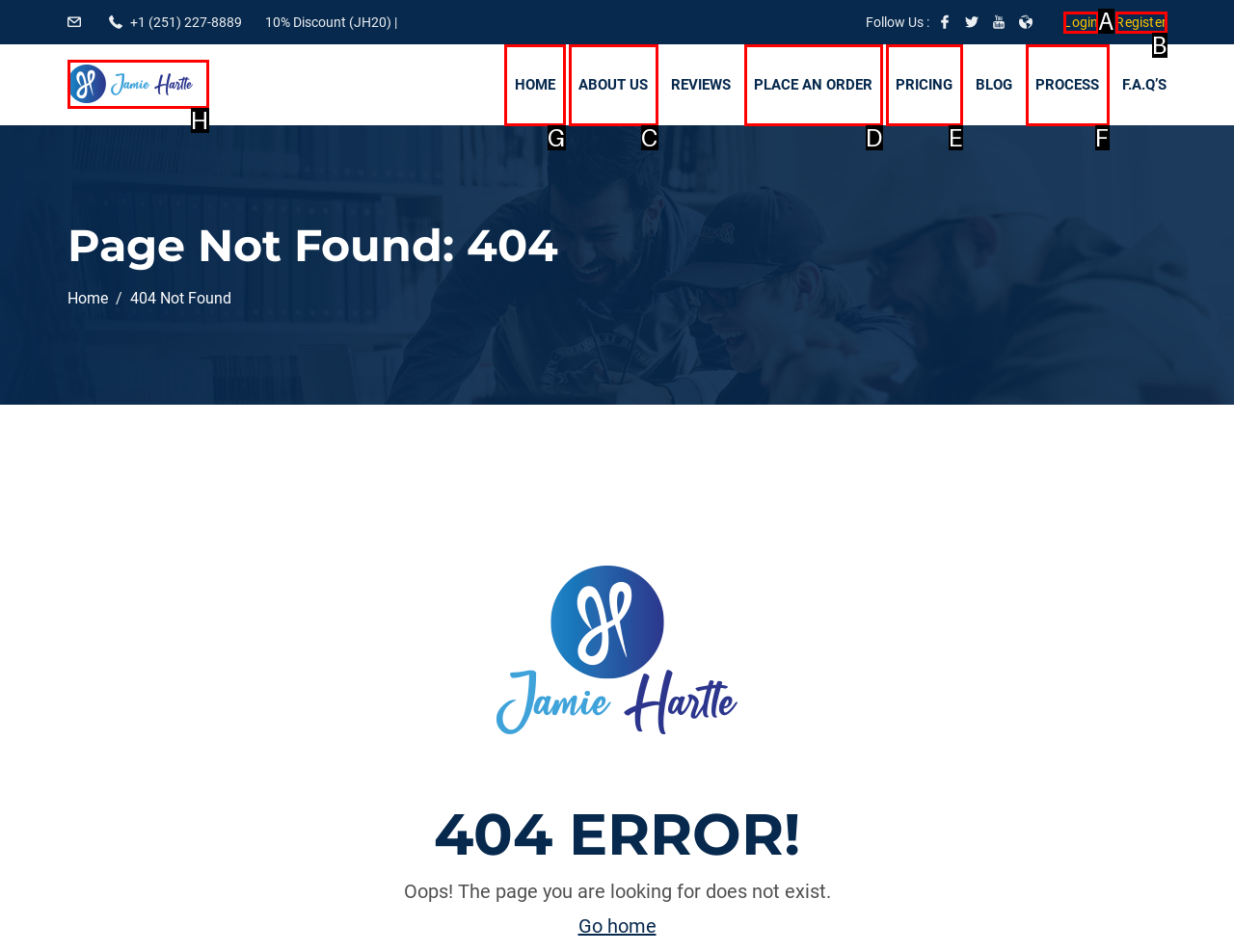Select the option I need to click to accomplish this task: Go to the home page
Provide the letter of the selected choice from the given options.

G